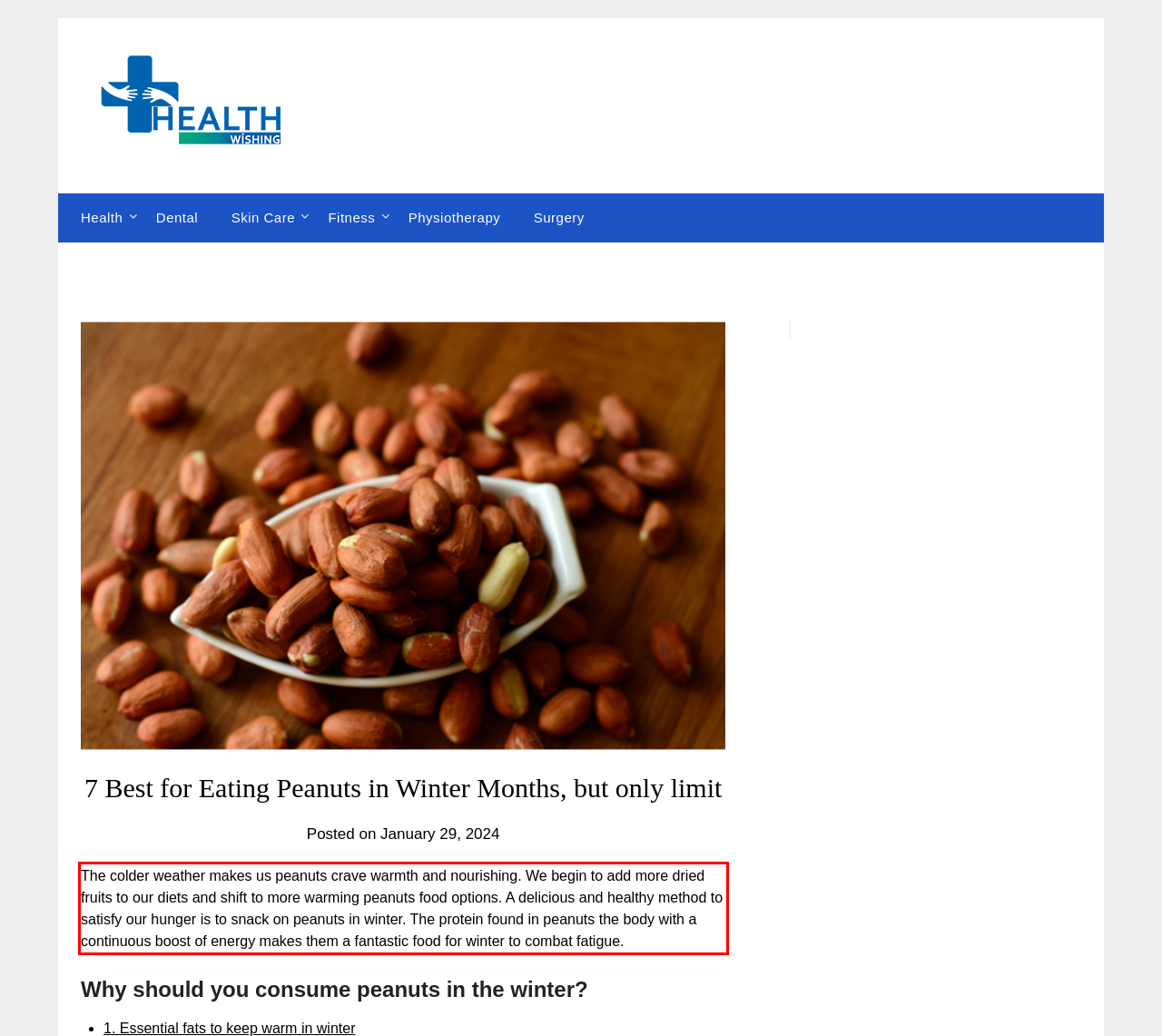View the screenshot of the webpage and identify the UI element surrounded by a red bounding box. Extract the text contained within this red bounding box.

The colder weather makes us peanuts crave warmth and nourishing. We begin to add more dried fruits to our diets and shift to more warming peanuts food options. A delicious and healthy method to satisfy our hunger is to snack on peanuts in winter. The protein found in peanuts the body with a continuous boost of energy makes them a fantastic food for winter to combat fatigue.